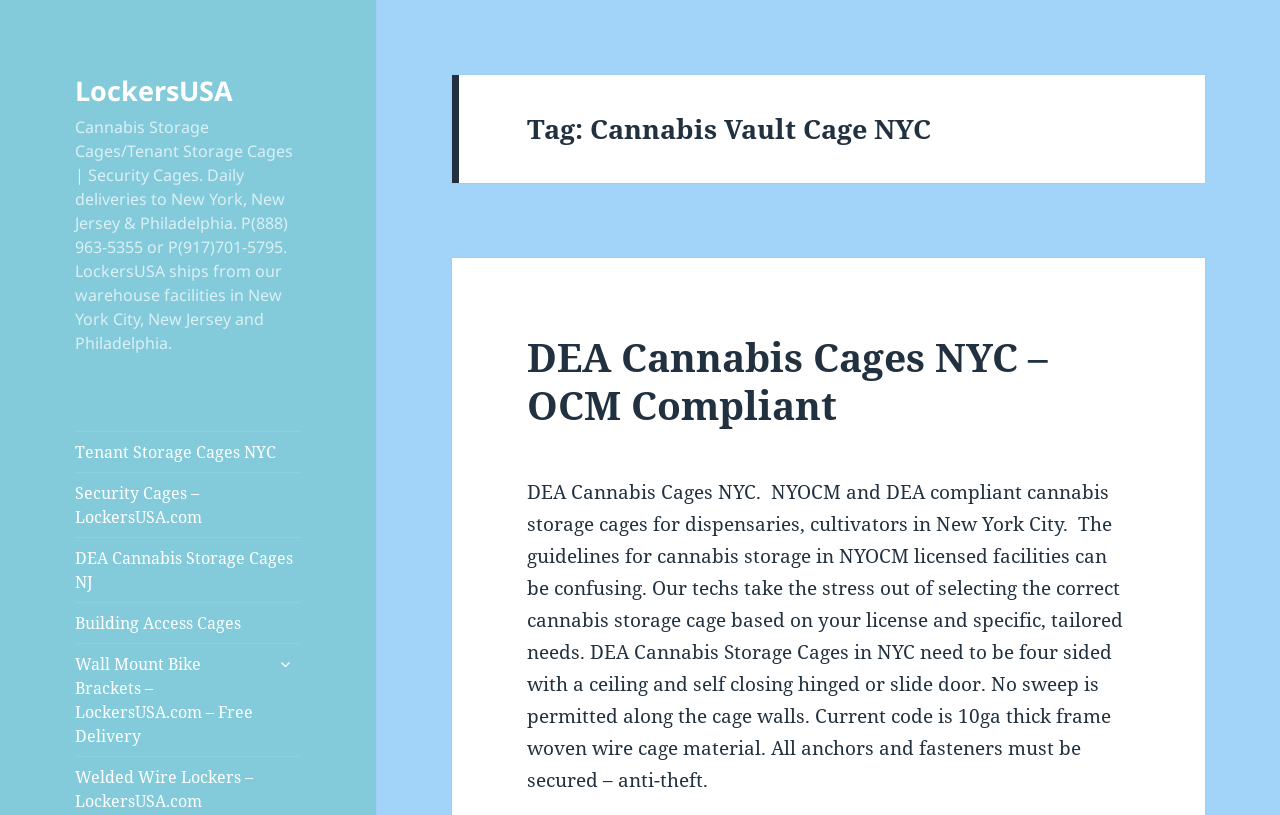Answer the question using only one word or a concise phrase: What is the phone number for inquiry?

(888) 963-5355 or (917) 701-5795